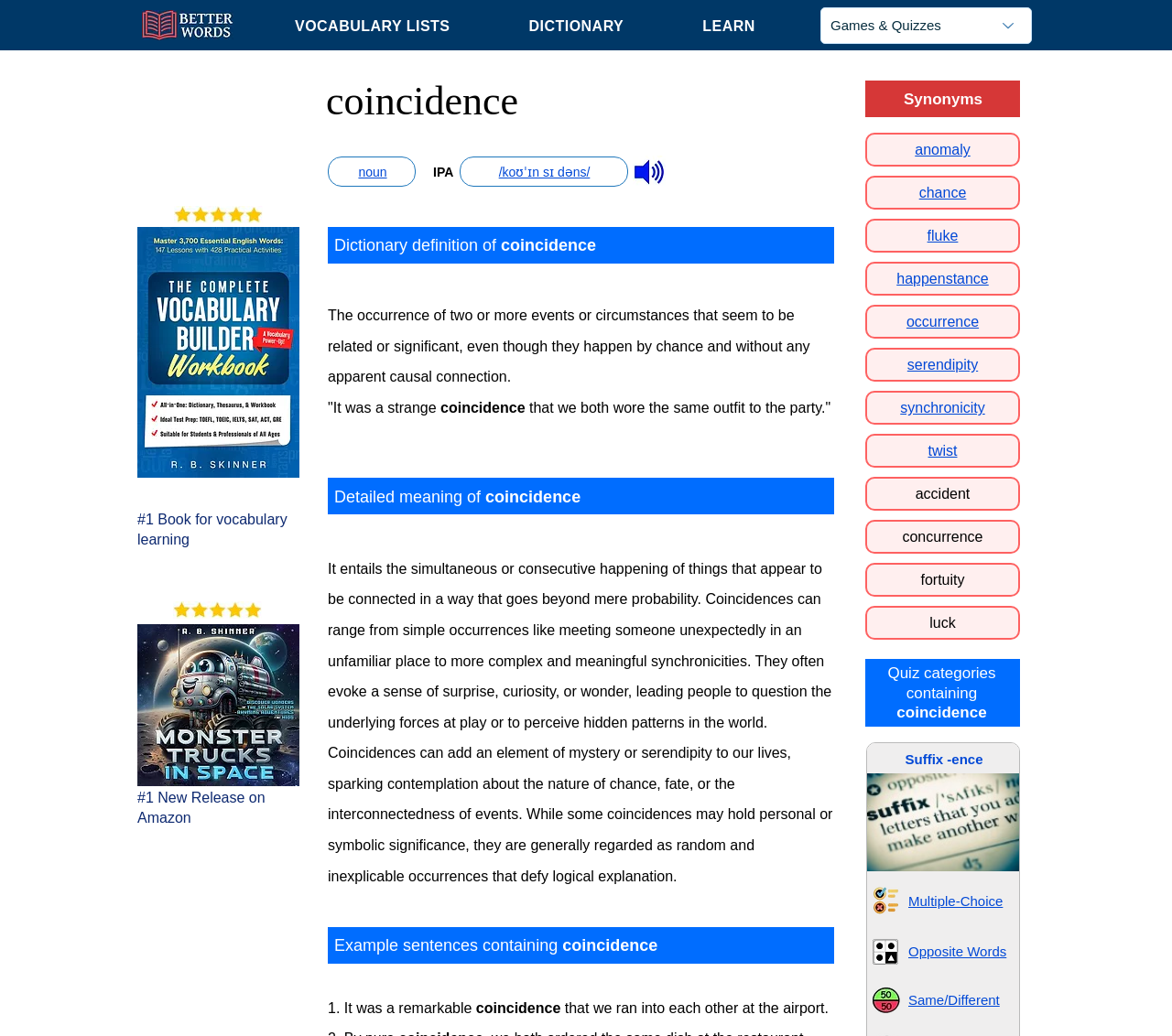Locate the bounding box of the UI element based on this description: "/koʊˈɪn sɪ dəns/". Provide four float numbers between 0 and 1 as [left, top, right, bottom].

[0.426, 0.159, 0.503, 0.174]